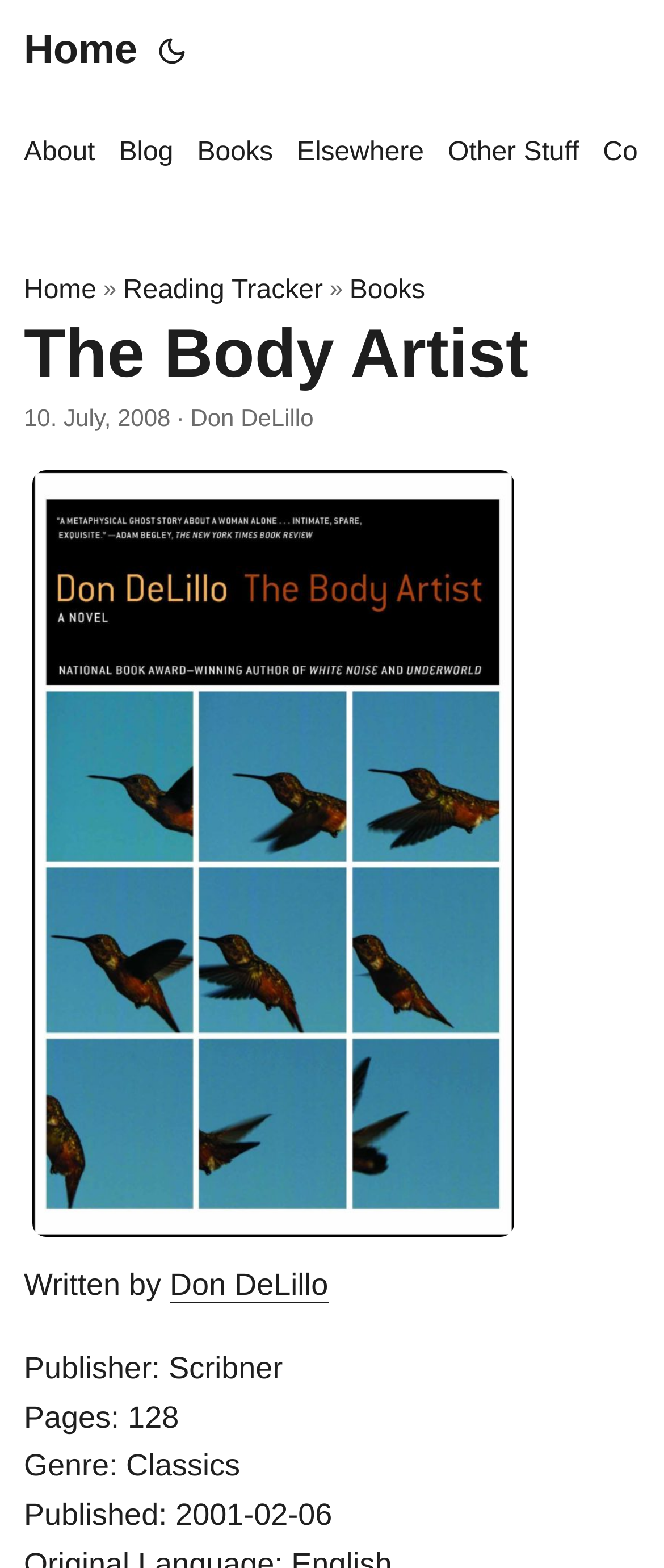Please reply to the following question using a single word or phrase: 
What is the publisher of the book?

Scribner